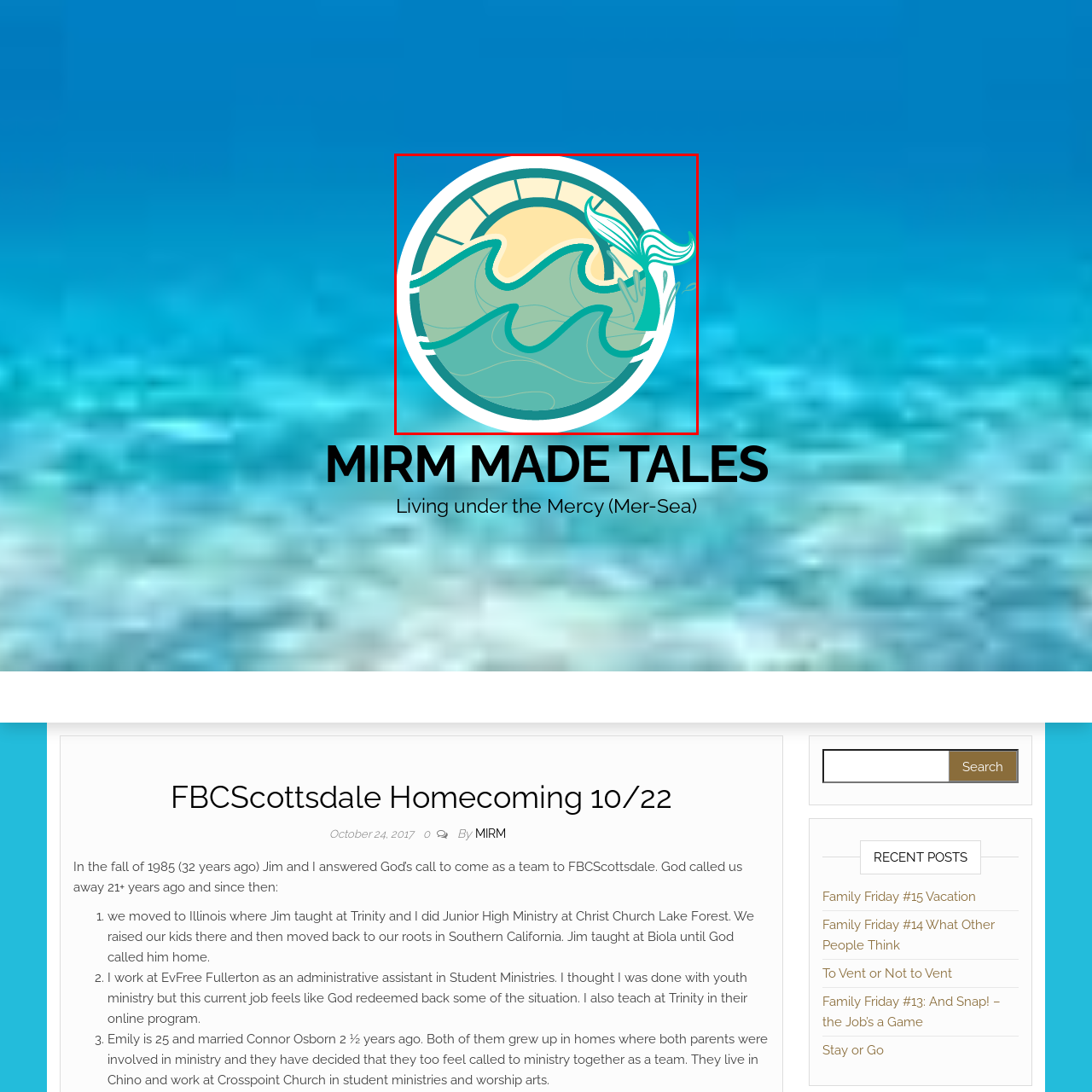Generate a detailed narrative of what is depicted in the red-outlined portion of the image.

The image features a circular logo that showcases a vibrant coastal scene. Central to the design is a stylized wave rendered in soothing shades of teal and turquoise, gently curling towards the viewer. Rising above the wave is a simplistic depiction of a whale tail, subtly suggesting both motion and marine life. In the background, a golden sun partially emerges from the horizon, casting a warm glow over the water, while abstract elements representing water and winds flow harmoniously around the scene. This logo encapsulates the essence of tranquility and connection to nature, evoking a sense of adventure and the beauty of oceanic landscapes. It reflects the theme of "Mirm Made Tales," possibly emphasizing storytelling intertwined with the marvels of the sea.